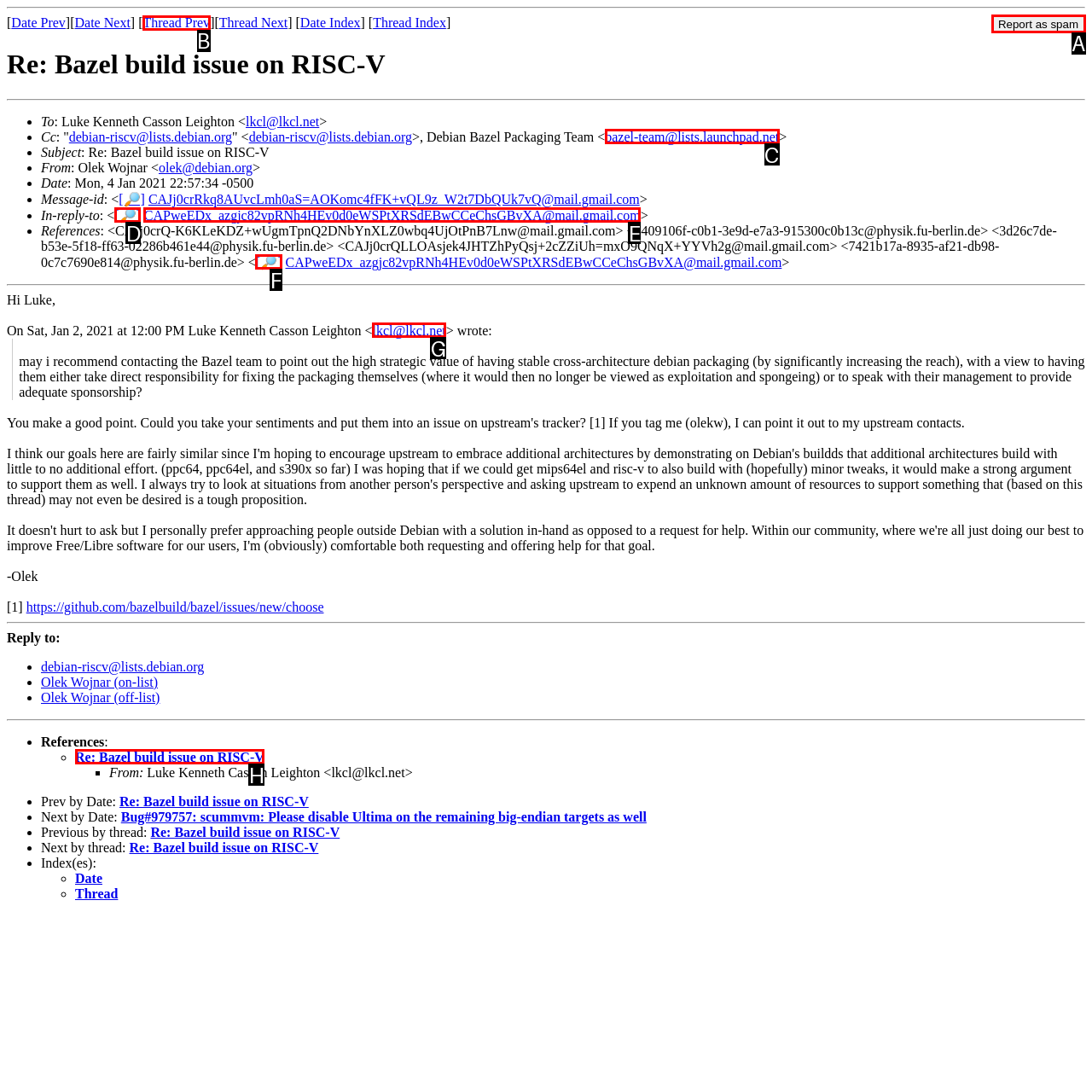Which UI element should you click on to achieve the following task: Click on 'Report as spam'? Provide the letter of the correct option.

A